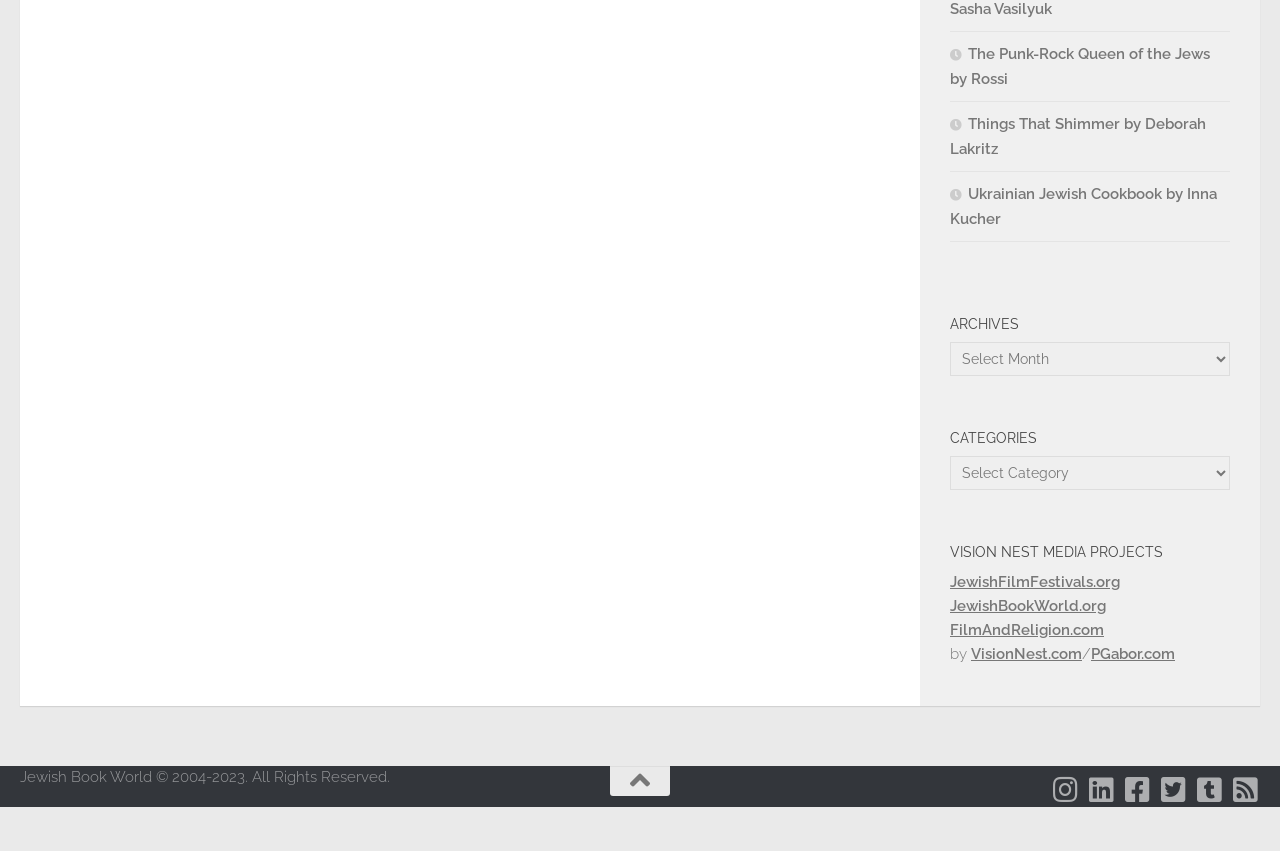Determine the bounding box coordinates for the clickable element to execute this instruction: "Click on The Punk-Rock Queen of the Jews by Rossi". Provide the coordinates as four float numbers between 0 and 1, i.e., [left, top, right, bottom].

[0.742, 0.052, 0.945, 0.103]